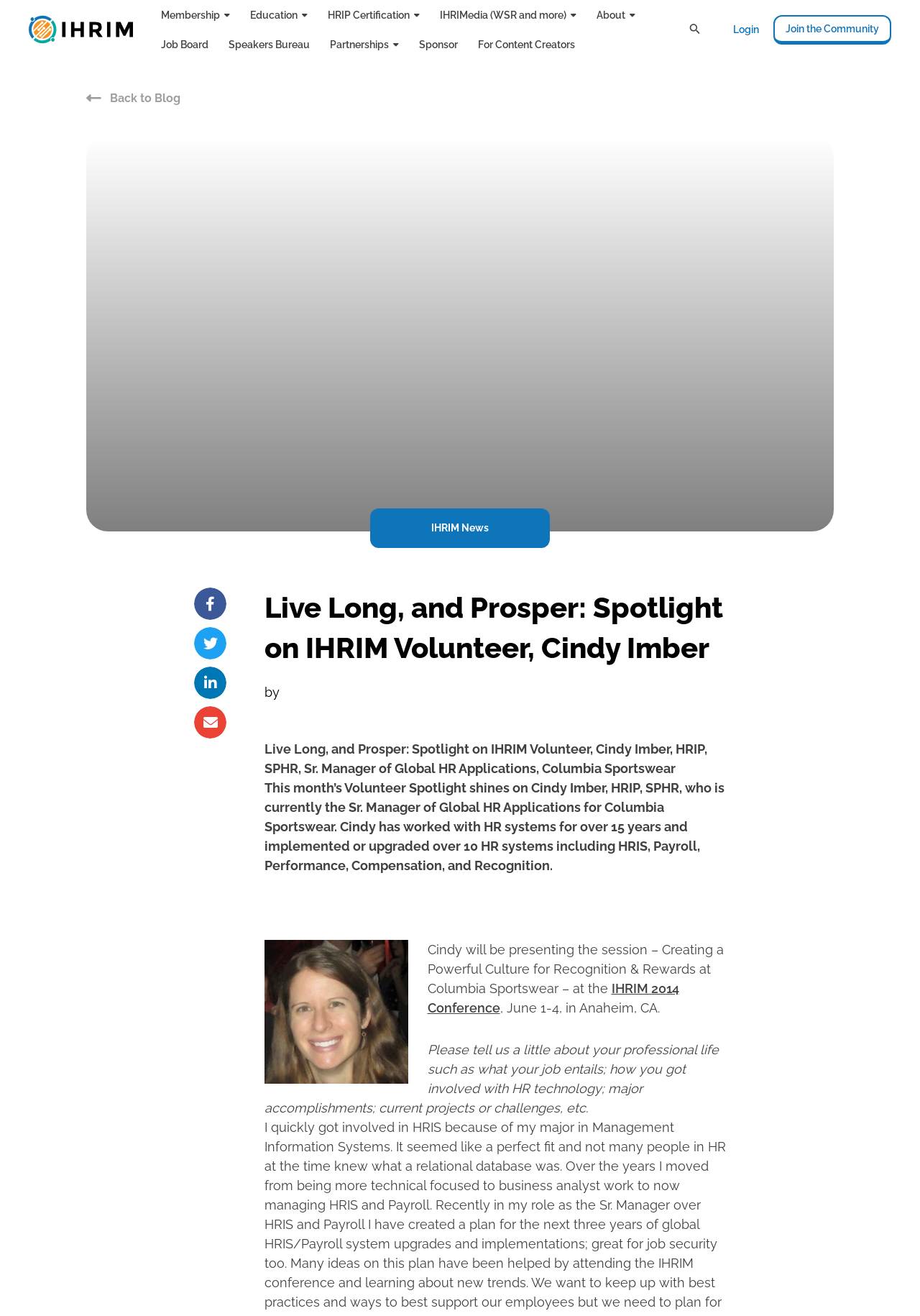Determine the bounding box coordinates for the area that needs to be clicked to fulfill this task: "Share on Facebook". The coordinates must be given as four float numbers between 0 and 1, i.e., [left, top, right, bottom].

[0.211, 0.446, 0.246, 0.471]